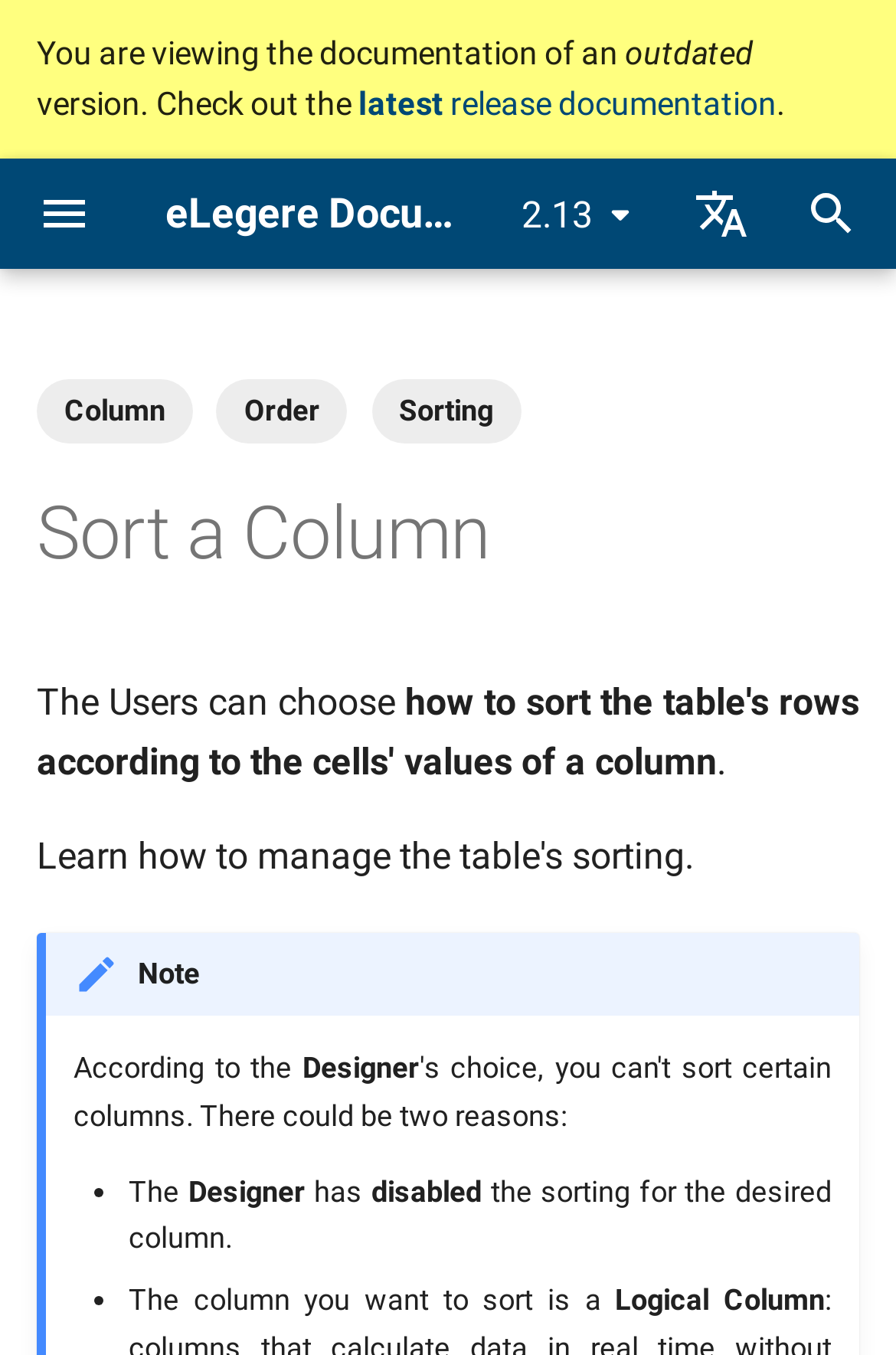What is the alternative to the current version of eLegere?
Provide a thorough and detailed answer to the question.

The alternative versions to the current version of eLegere can be found in the header section of the webpage, where it lists other versions such as 2.15 and 2.14.